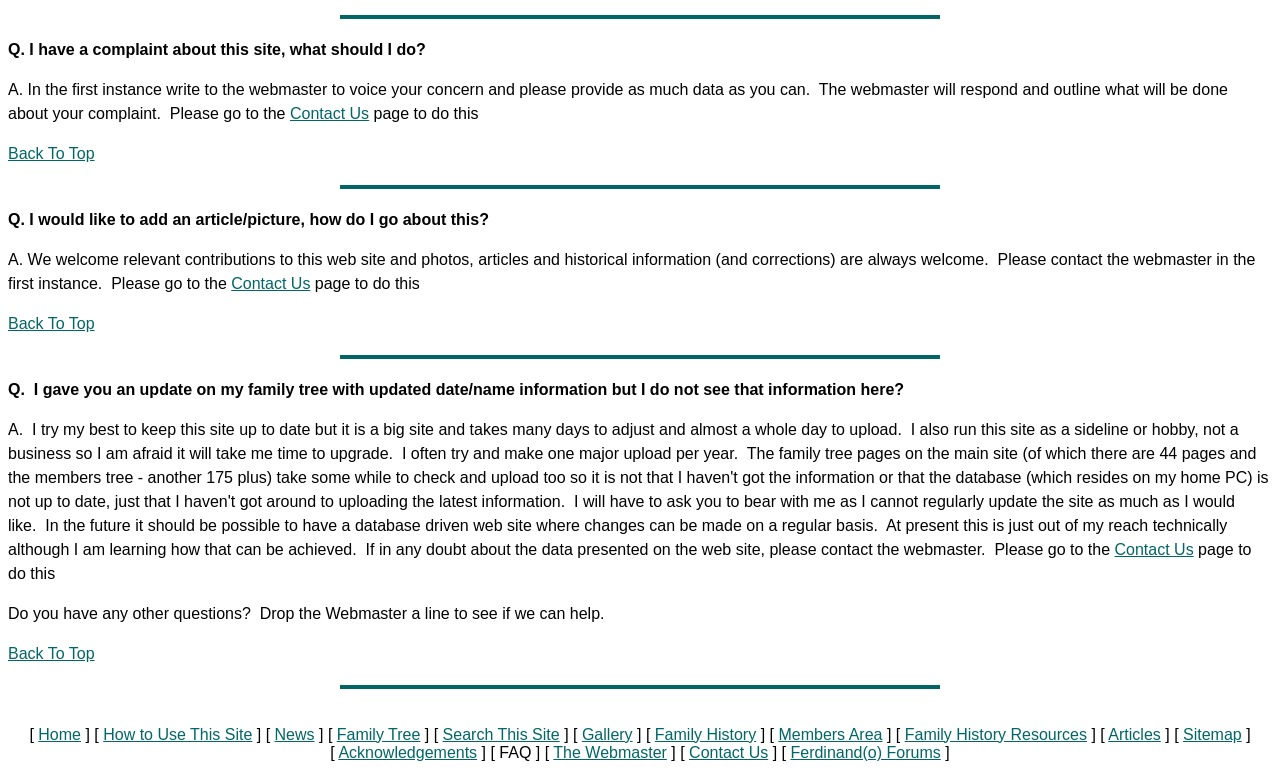Can you give a detailed response to the following question using the information from the image? What is the first FAQ question?

The first FAQ question is 'Q. I have a complaint about this site, what should I do?' which is located at the top of the webpage, indicating that it is the first question in the FAQ section.